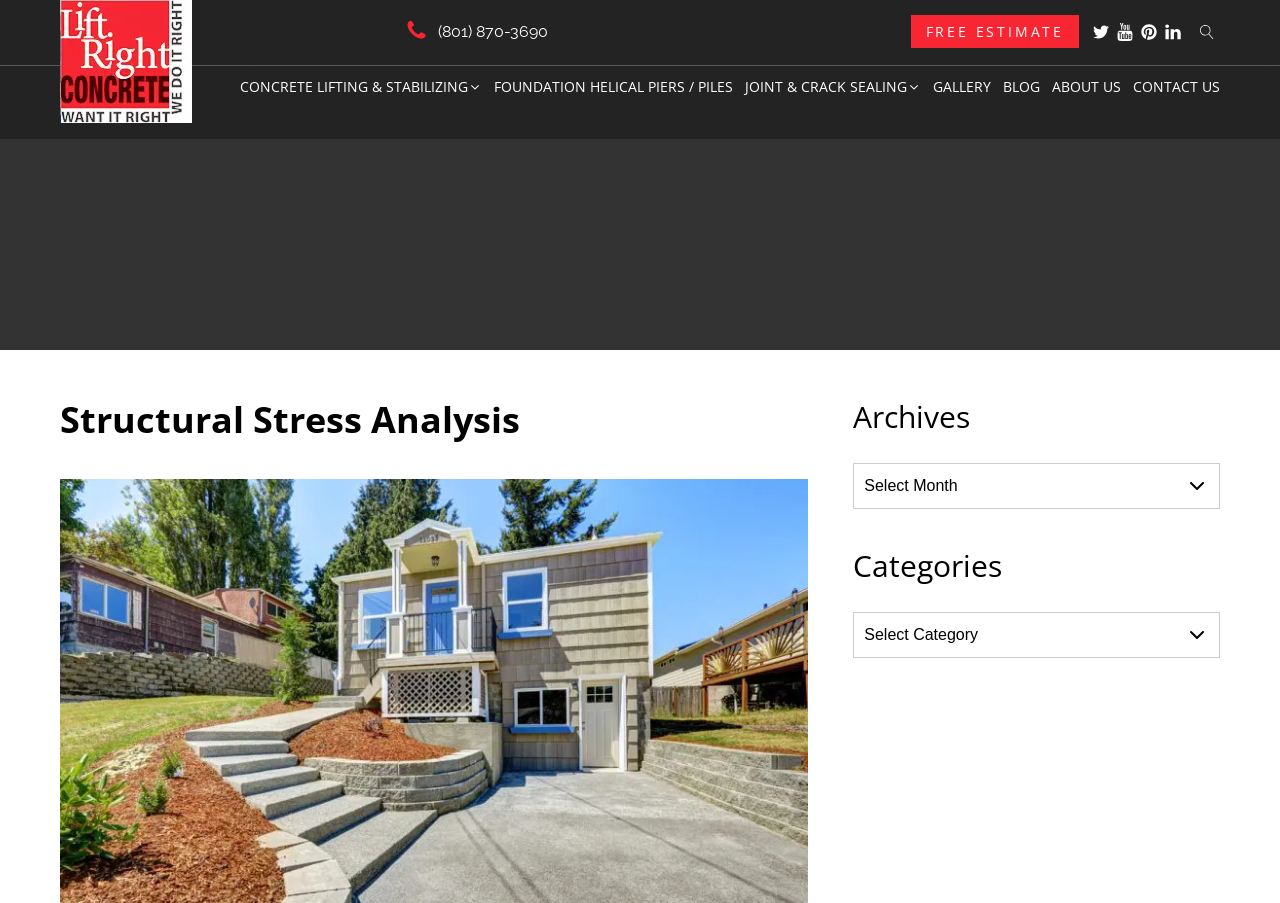How many services are listed?
Based on the image, answer the question with a single word or brief phrase.

5